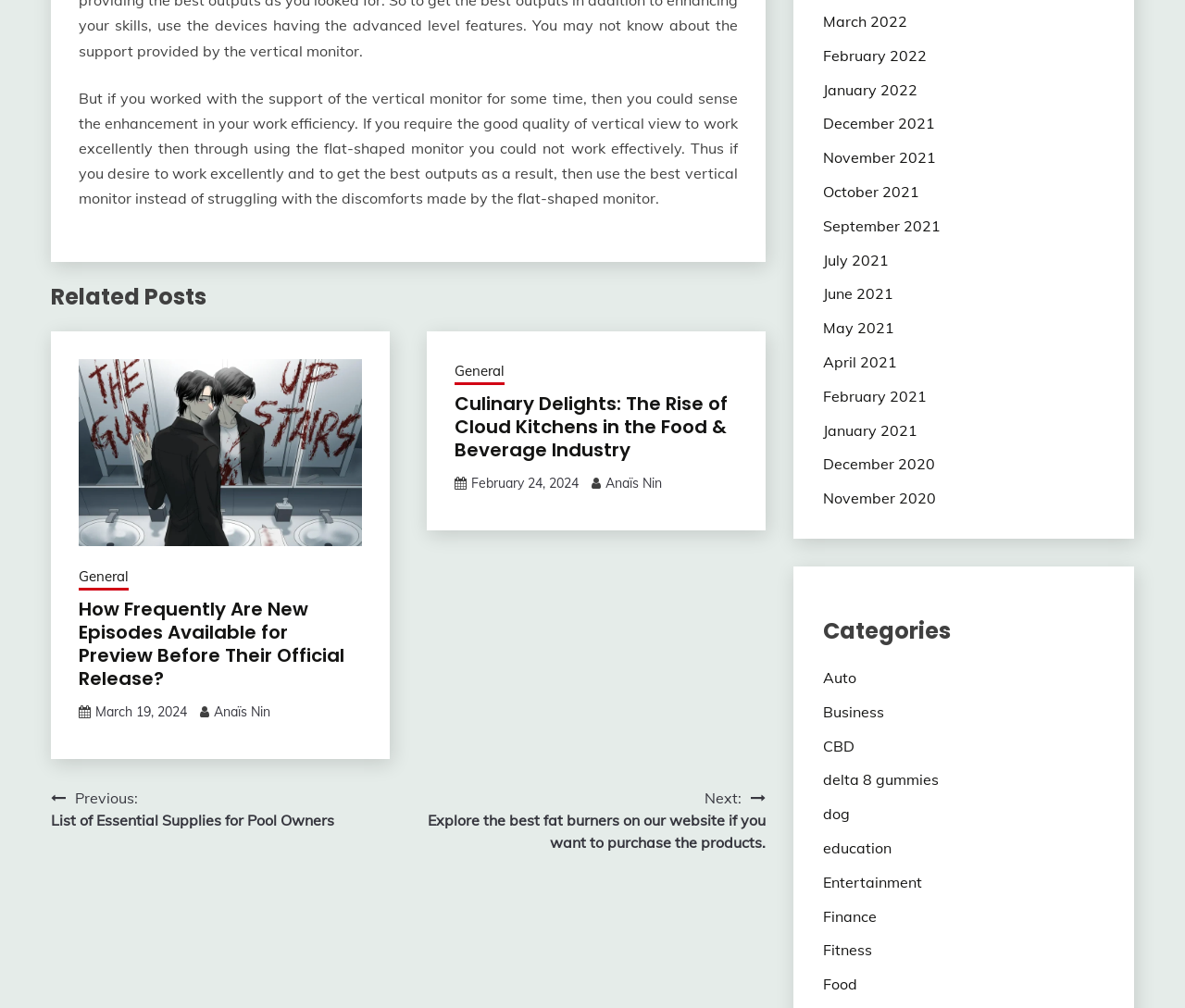Specify the bounding box coordinates of the area to click in order to execute this command: 'Click on the 'Related Posts' heading'. The coordinates should consist of four float numbers ranging from 0 to 1, and should be formatted as [left, top, right, bottom].

[0.043, 0.278, 0.646, 0.311]